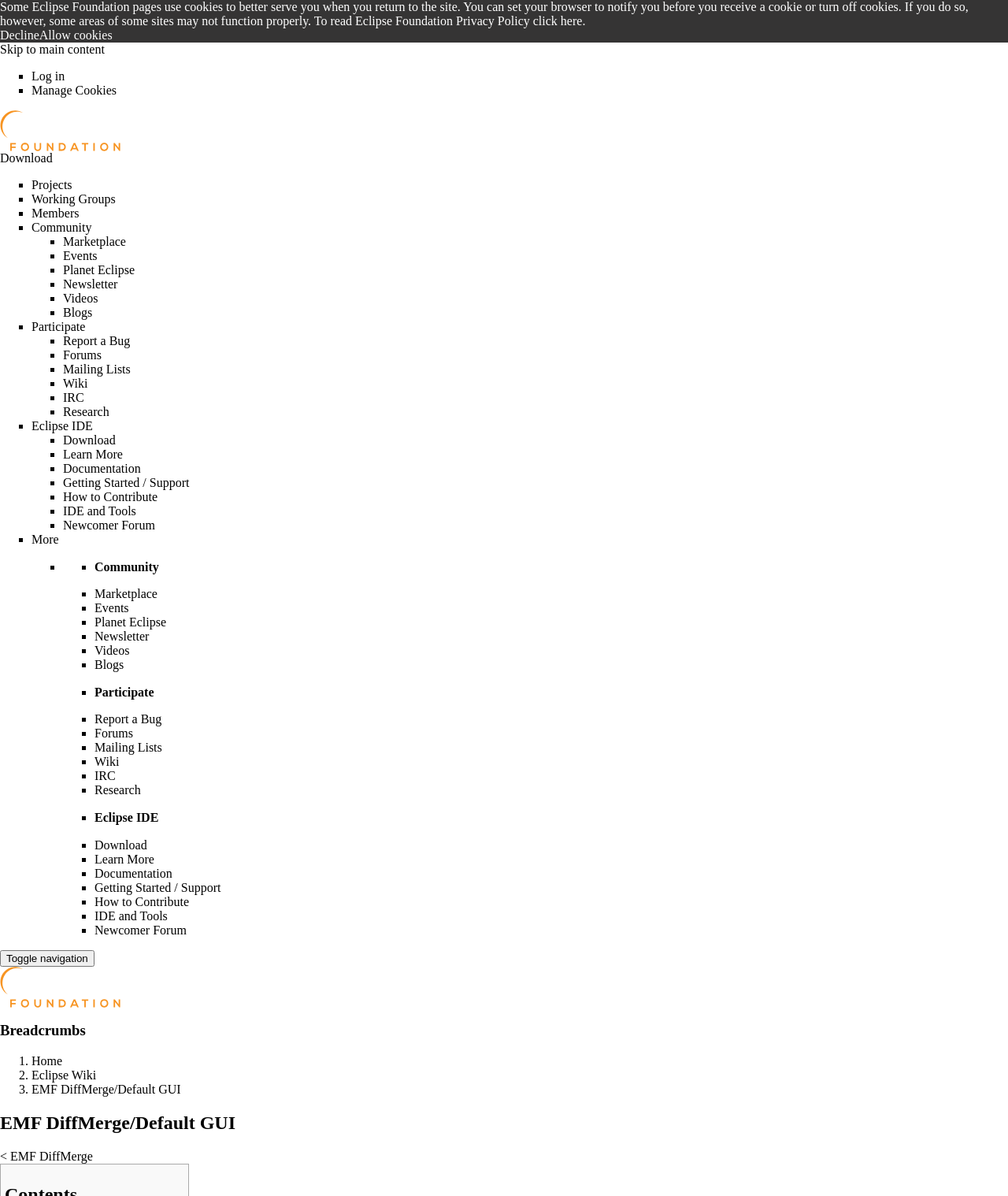Determine the bounding box coordinates for the clickable element required to fulfill the instruction: "Click the Eclipse.org logo". Provide the coordinates as four float numbers between 0 and 1, i.e., [left, top, right, bottom].

[0.0, 0.103, 0.125, 0.114]